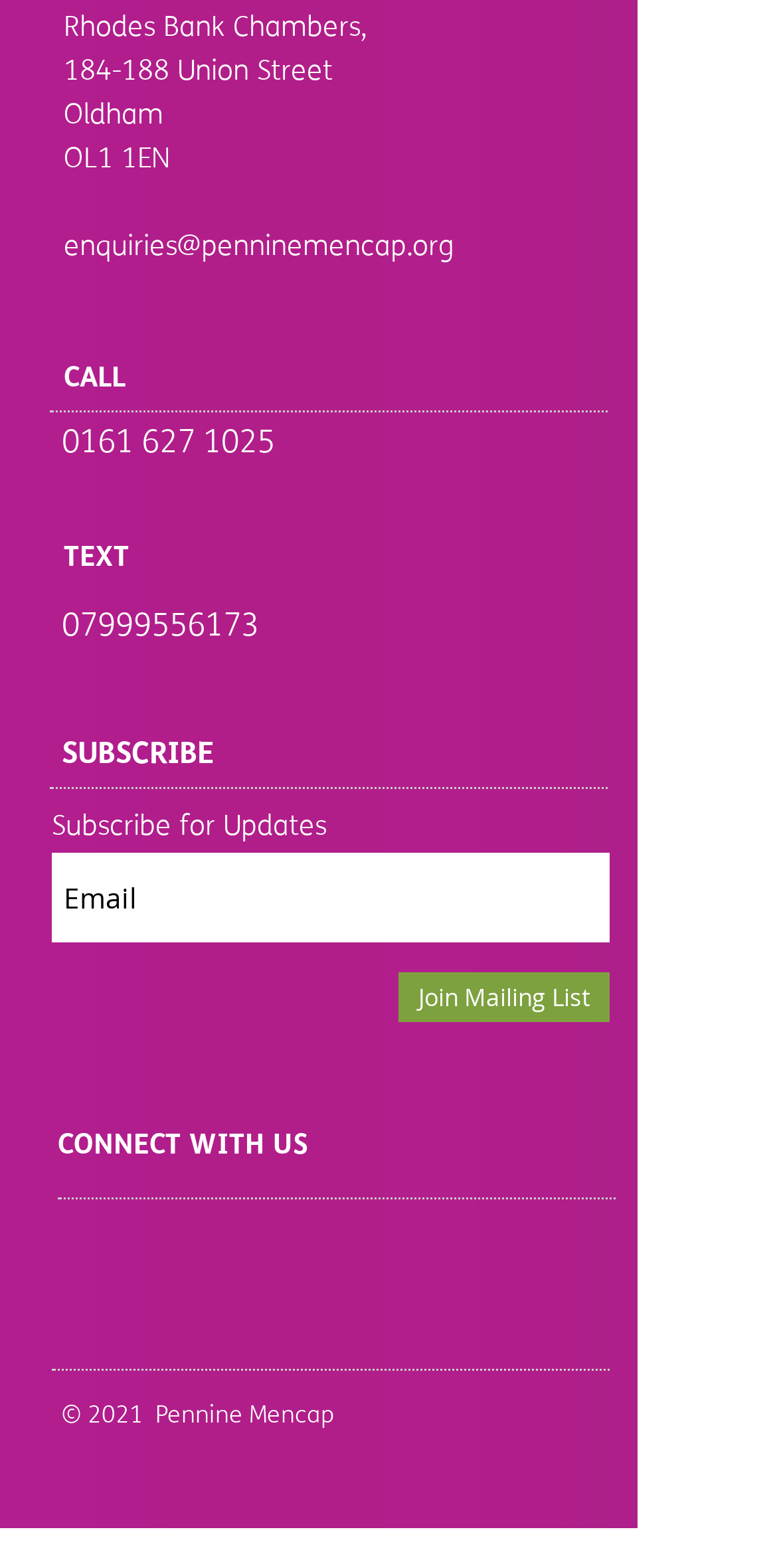Using the information from the screenshot, answer the following question thoroughly:
What is the copyright year of the webpage?

I found the copyright year by looking at the static text at the bottom of the page, which contains the copyright symbol and the year.